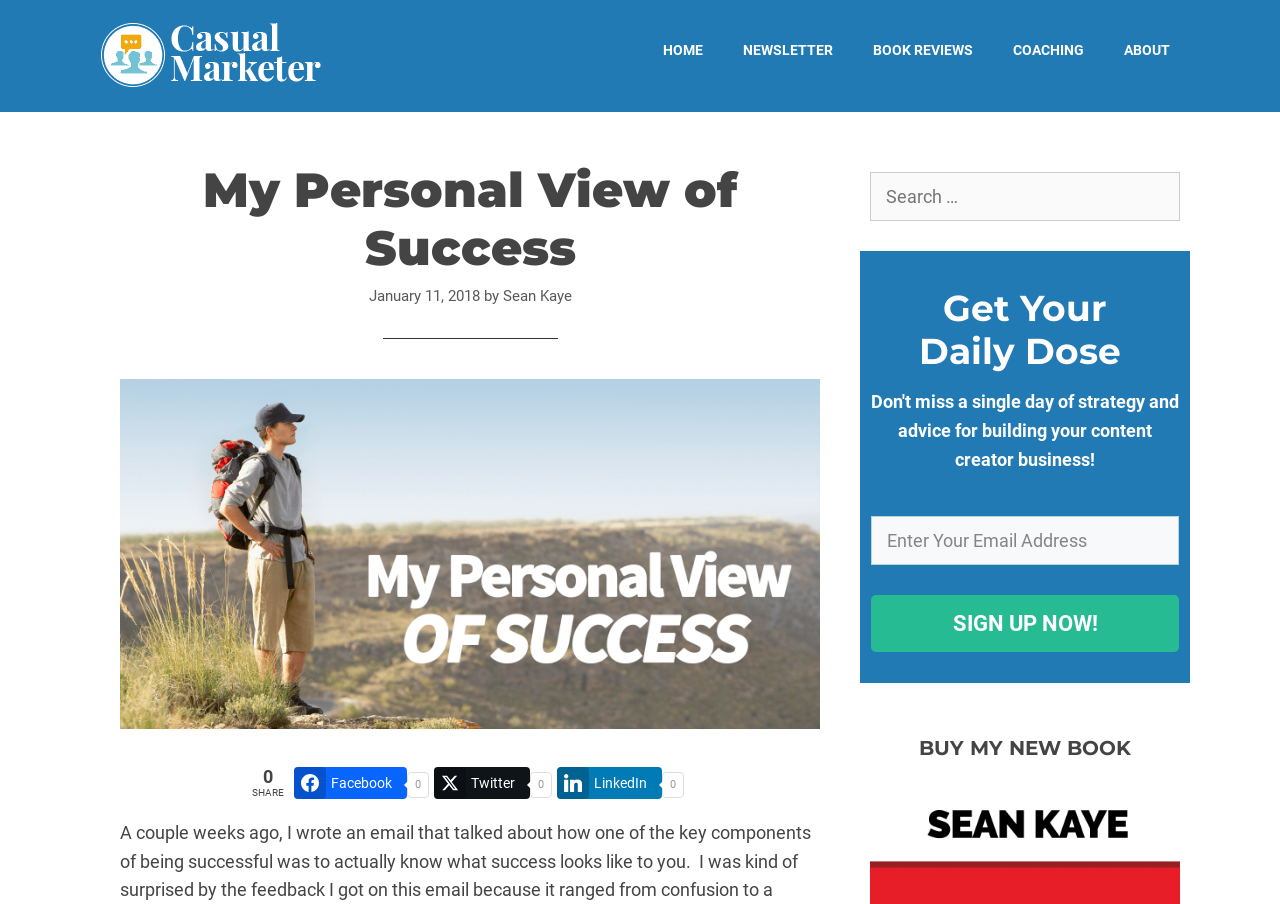Can you find and provide the title of the webpage?

My Personal View of Success